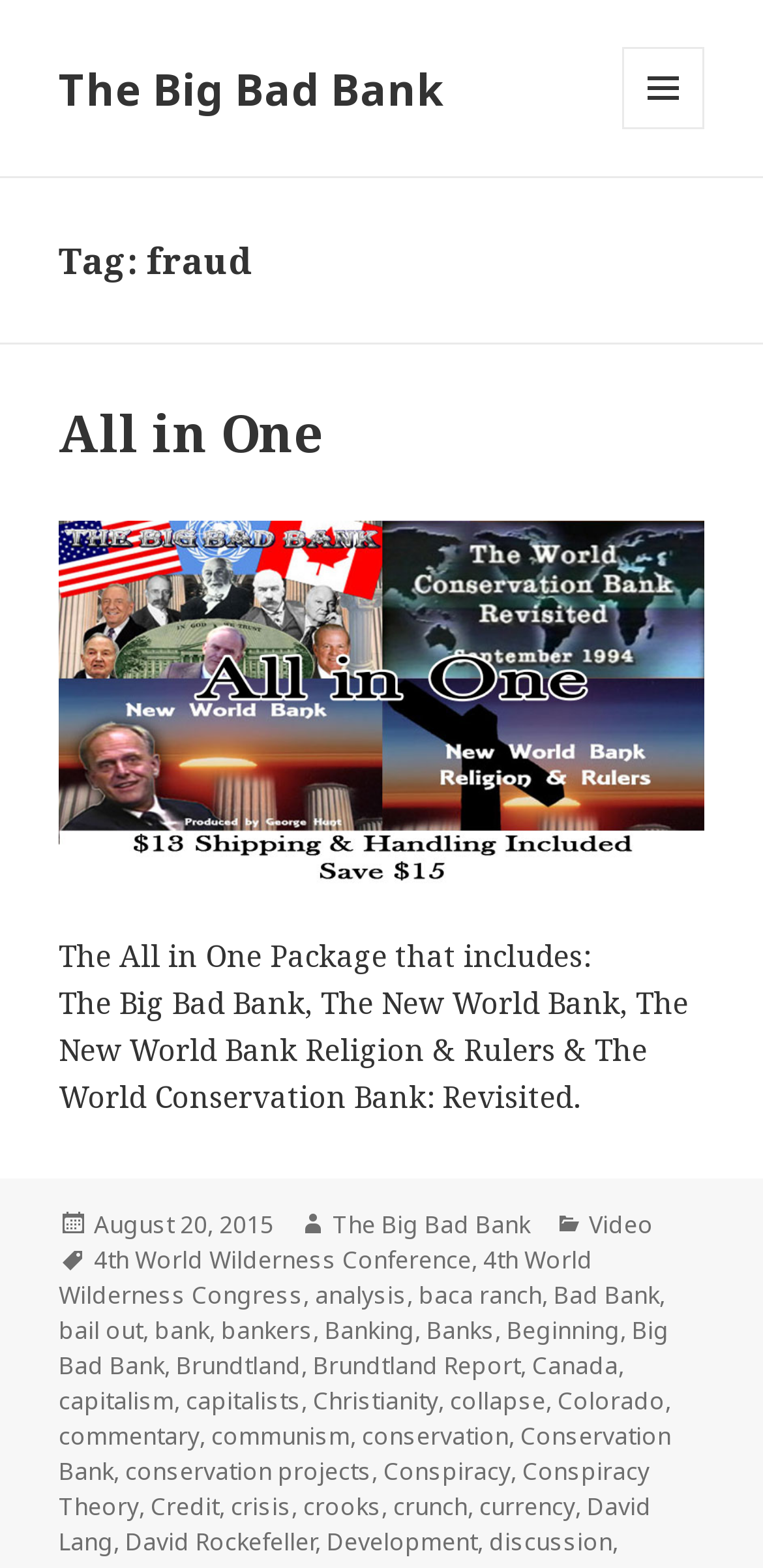Please identify the bounding box coordinates of the clickable region that I should interact with to perform the following instruction: "Click the 'fraud' tag". The coordinates should be expressed as four float numbers between 0 and 1, i.e., [left, top, right, bottom].

[0.077, 0.151, 0.923, 0.181]